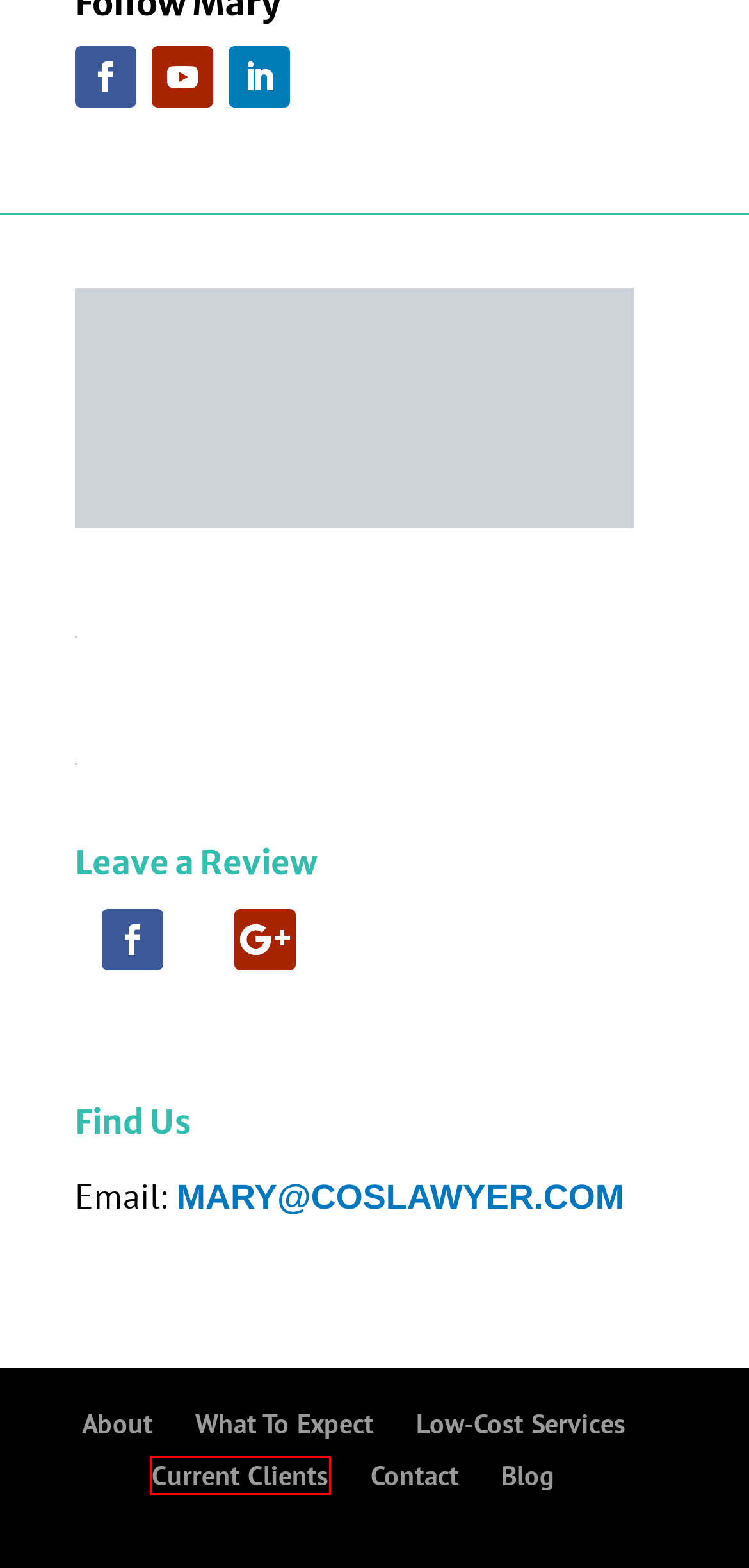Review the webpage screenshot and focus on the UI element within the red bounding box. Select the best-matching webpage description for the new webpage that follows after clicking the highlighted element. Here are the candidates:
A. Mary Daugherty | Colorado Springs Divorce Attorney
B. Contact Daugherty Law LLC - Daugherty Law LLC
C. Low Cost Divorce Kit - Daugherty Law LLC
D. Divorce Attorney Colorado Springs - Daugherty Law LLC
E. Family Law Attorney In Colorado Springs - Mary Daugherty
F. What To Expect - Initial Consultation | Daugherty Law LLC
G. Blog - Daugherty Law LLC
H. Current Clients - Daugherty Law LLC

H